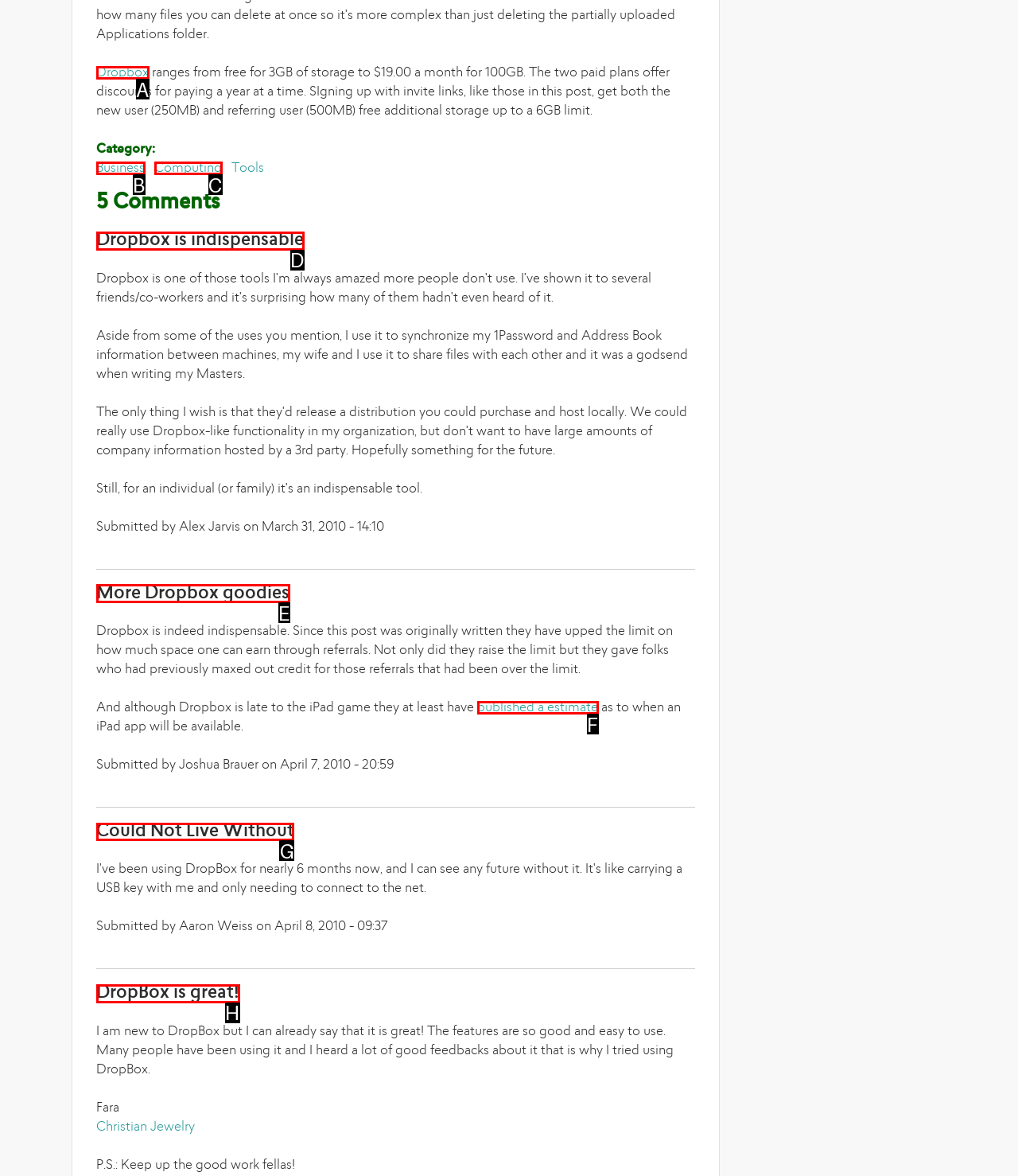Show which HTML element I need to click to perform this task: Check 'Could Not Live Without' post Answer with the letter of the correct choice.

G